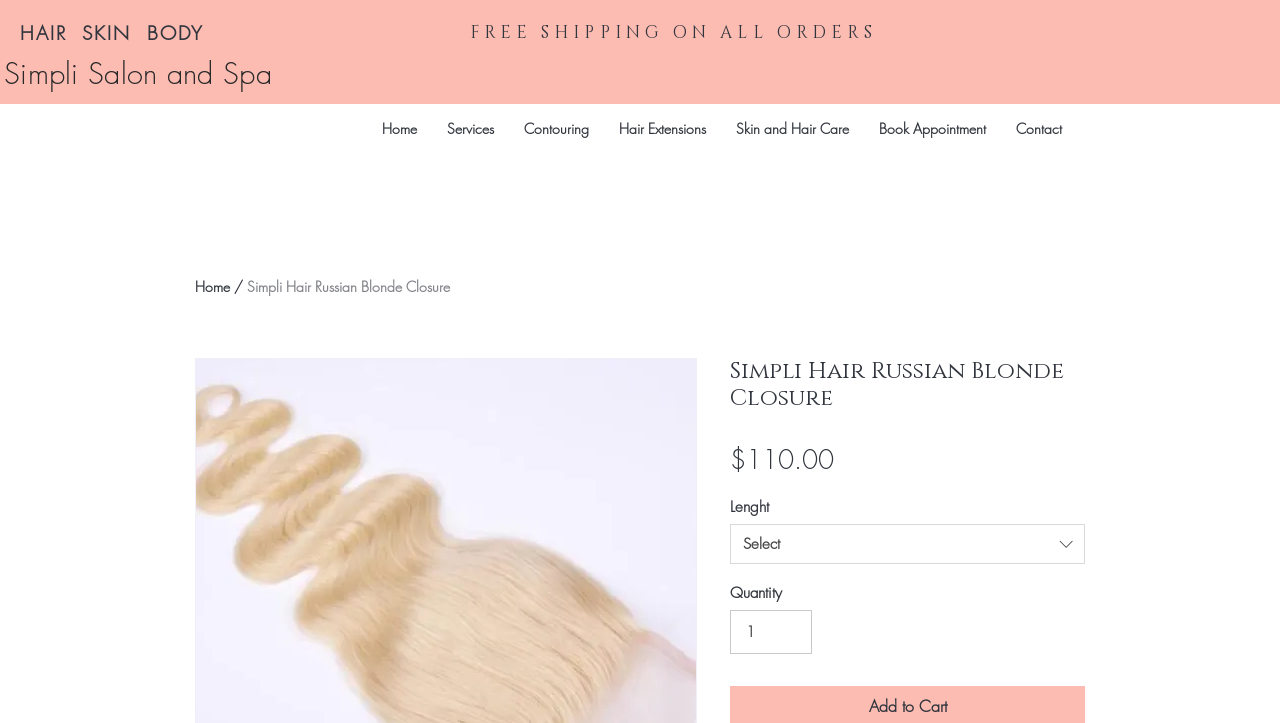What is the purpose of the 'Book Appointment' link?
Respond with a short answer, either a single word or a phrase, based on the image.

To book an appointment